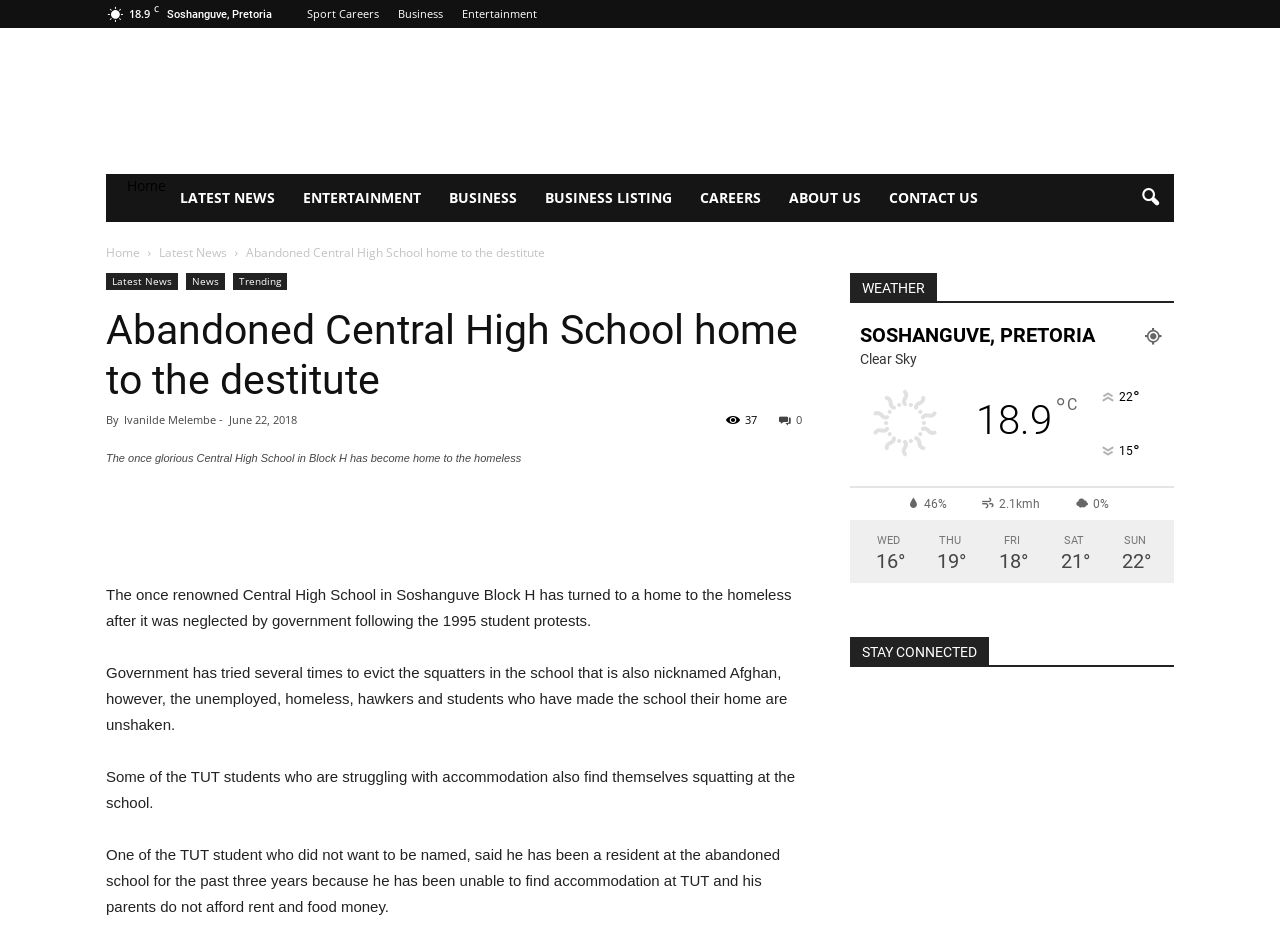Provide the bounding box coordinates of the HTML element described as: "Latest News". The bounding box coordinates should be four float numbers between 0 and 1, i.e., [left, top, right, bottom].

[0.124, 0.263, 0.177, 0.281]